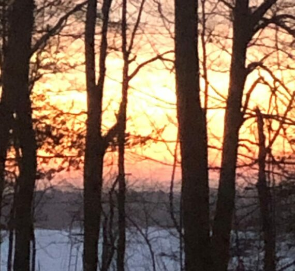Describe the image thoroughly, including all noticeable details.

The image captures a serene winter sunset, framed by tall trees whose bare branches stretch upward against the twilight sky. Soft hues of orange and pink blend seamlessly into the twilight, illuminating the horizon and casting a warm glow on the snow-covered ground below. This tranquil scene evokes a sense of peacefulness and reflection, inviting viewers to appreciate the beauty of nature and the quiet moments that come with dusk. The overall atmosphere is one of calm, suggesting a perfect time for contemplation or simply enjoying the simple pleasures of life amidst the changing light.